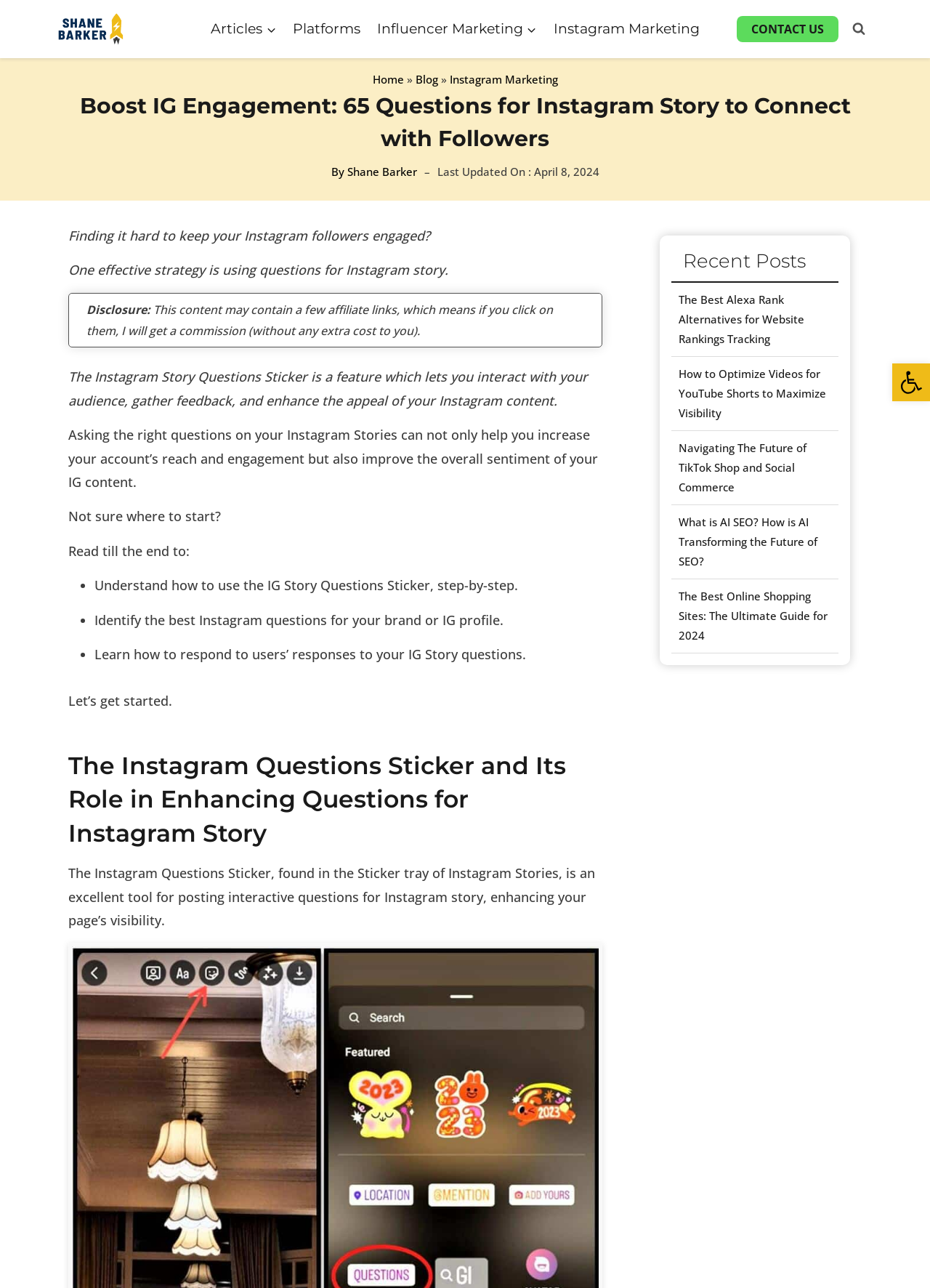Calculate the bounding box coordinates for the UI element based on the following description: "By Shane Barker". Ensure the coordinates are four float numbers between 0 and 1, i.e., [left, top, right, bottom].

[0.356, 0.126, 0.448, 0.141]